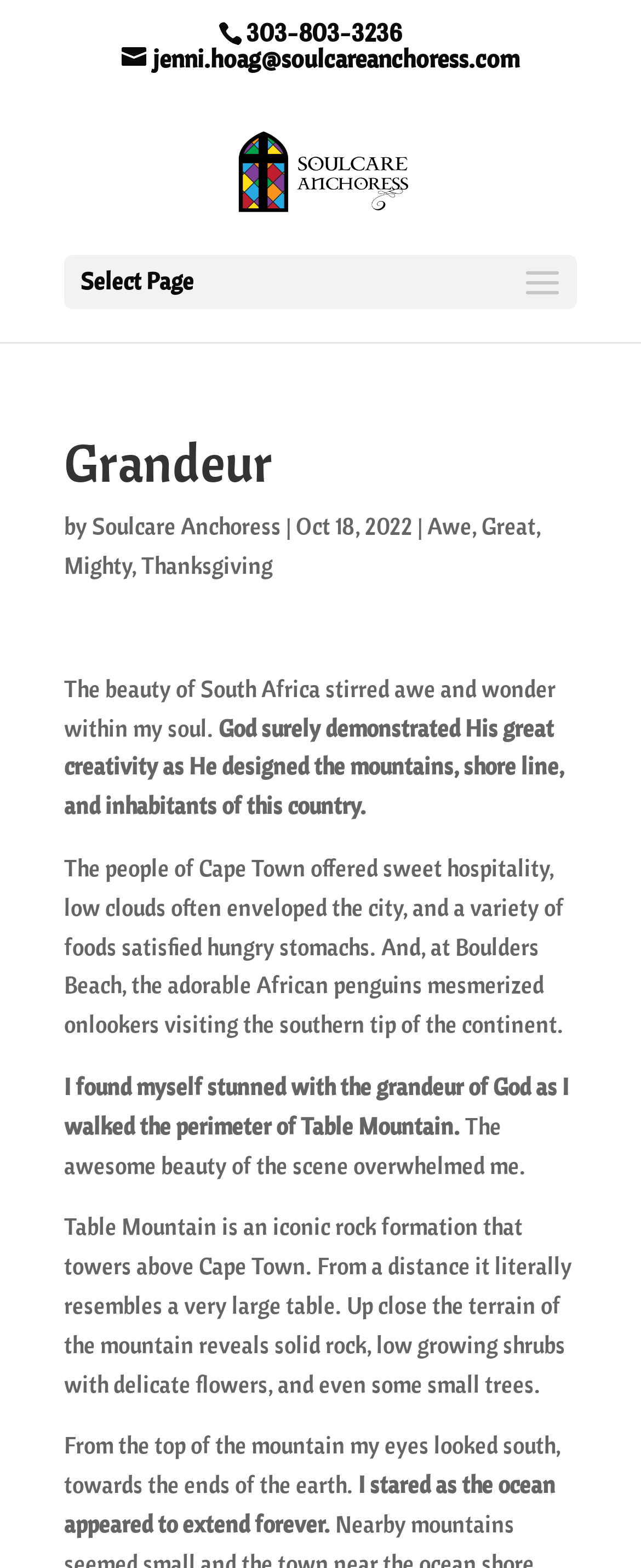Based on the element description alt="Soulcare Anchoress", identify the bounding box of the UI element in the given webpage screenshot. The coordinates should be in the format (top-left x, top-left y, bottom-right x, bottom-right y) and must be between 0 and 1.

[0.35, 0.099, 0.658, 0.117]